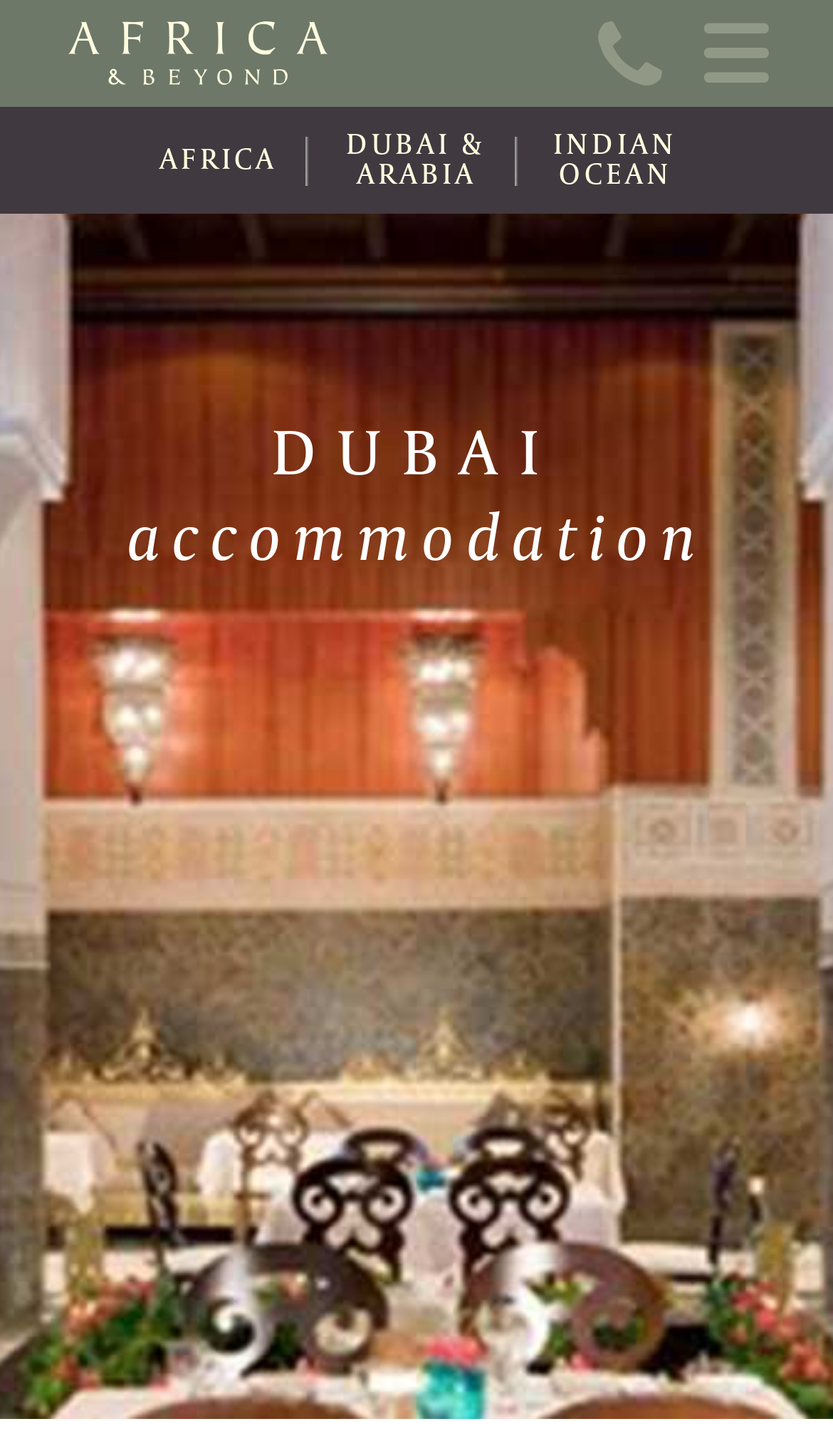Please determine the bounding box coordinates for the element that should be clicked to follow these instructions: "view online brochure".

[0.077, 0.144, 0.923, 0.216]